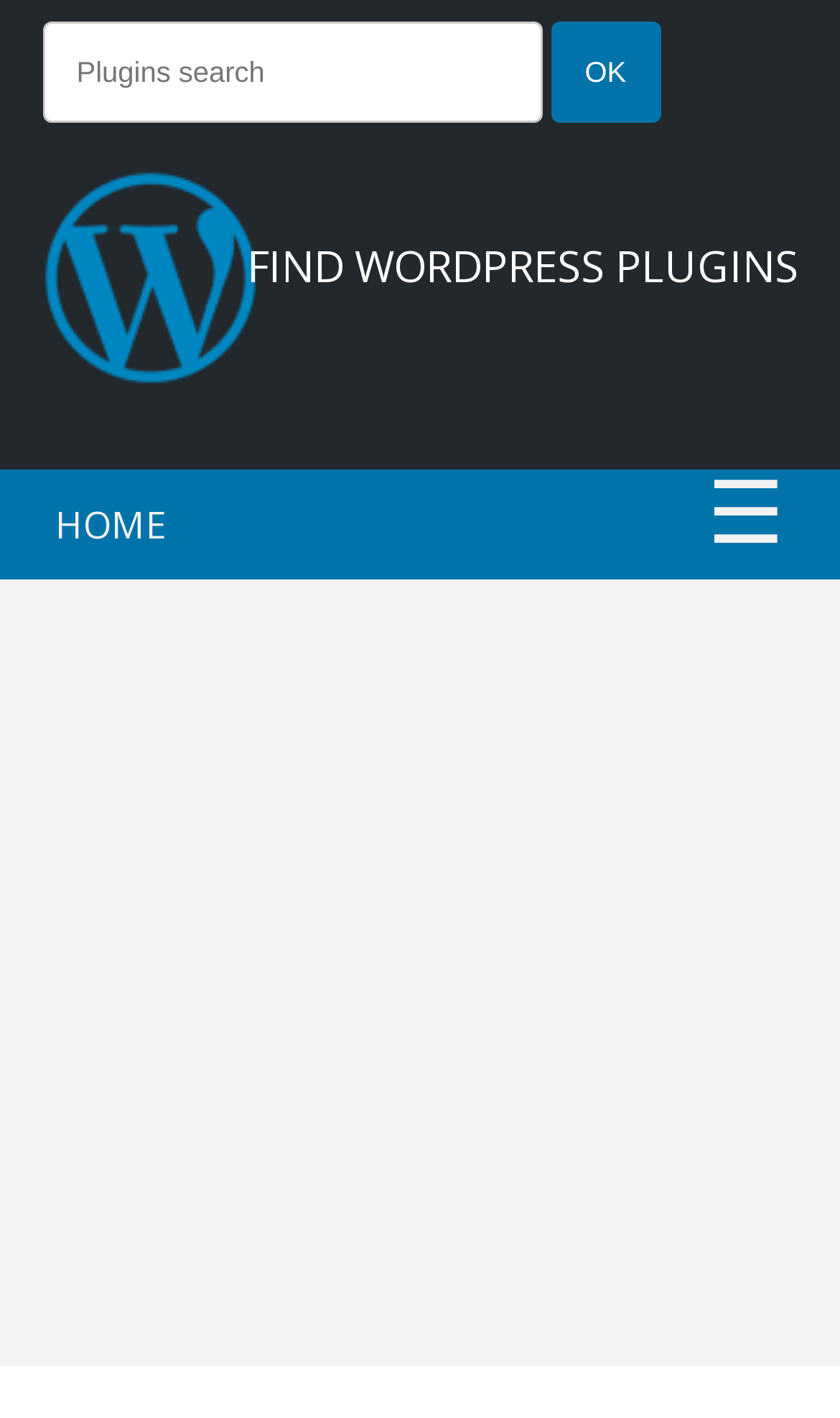Using the details from the image, please elaborate on the following question: What is the function of the button next to the textbox?

The button labeled 'OK' is located next to the 'Plugins search' textbox, suggesting that it is used to submit the search query.